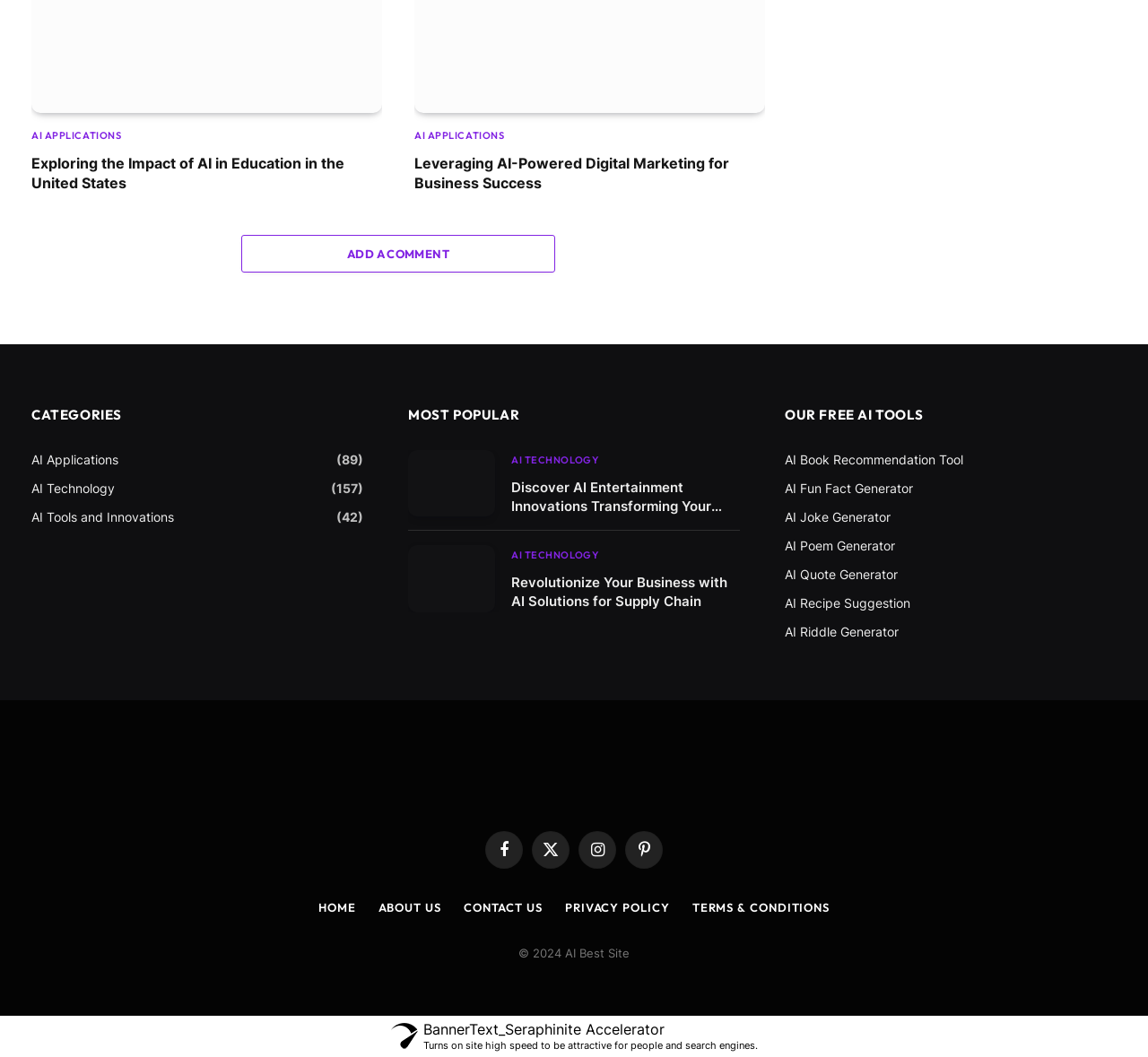Locate the bounding box coordinates of the area where you should click to accomplish the instruction: "Visit the 'AI Tools and Innovations' category".

[0.027, 0.48, 0.152, 0.498]